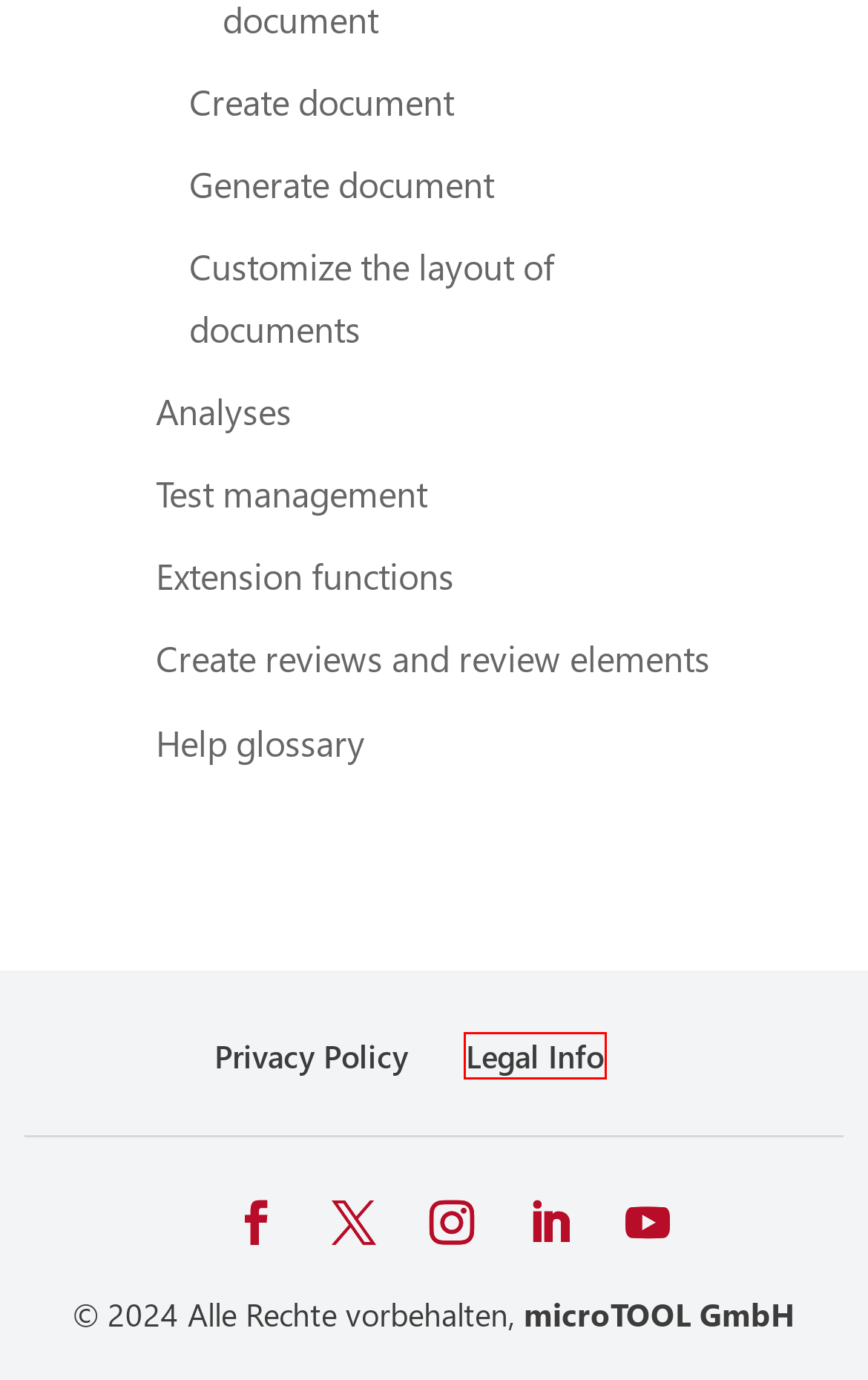Observe the provided screenshot of a webpage that has a red rectangle bounding box. Determine the webpage description that best matches the new webpage after clicking the element inside the red bounding box. Here are the candidates:
A. Extension functions › microTOOL Hilfeseiten
B. Help glossary › microTOOL Hilfeseiten
C. Customize the layout of documents › microTOOL Hilfeseiten
D. Making IT Better | microTOOL - Software Methoden Training
E. Legal info from microTOOL | microTOOL
F. Test management › microTOOL Hilfeseiten
G. Create document › microTOOL Hilfeseiten
H. Privacy policy of microTOOL | microTOOL

E